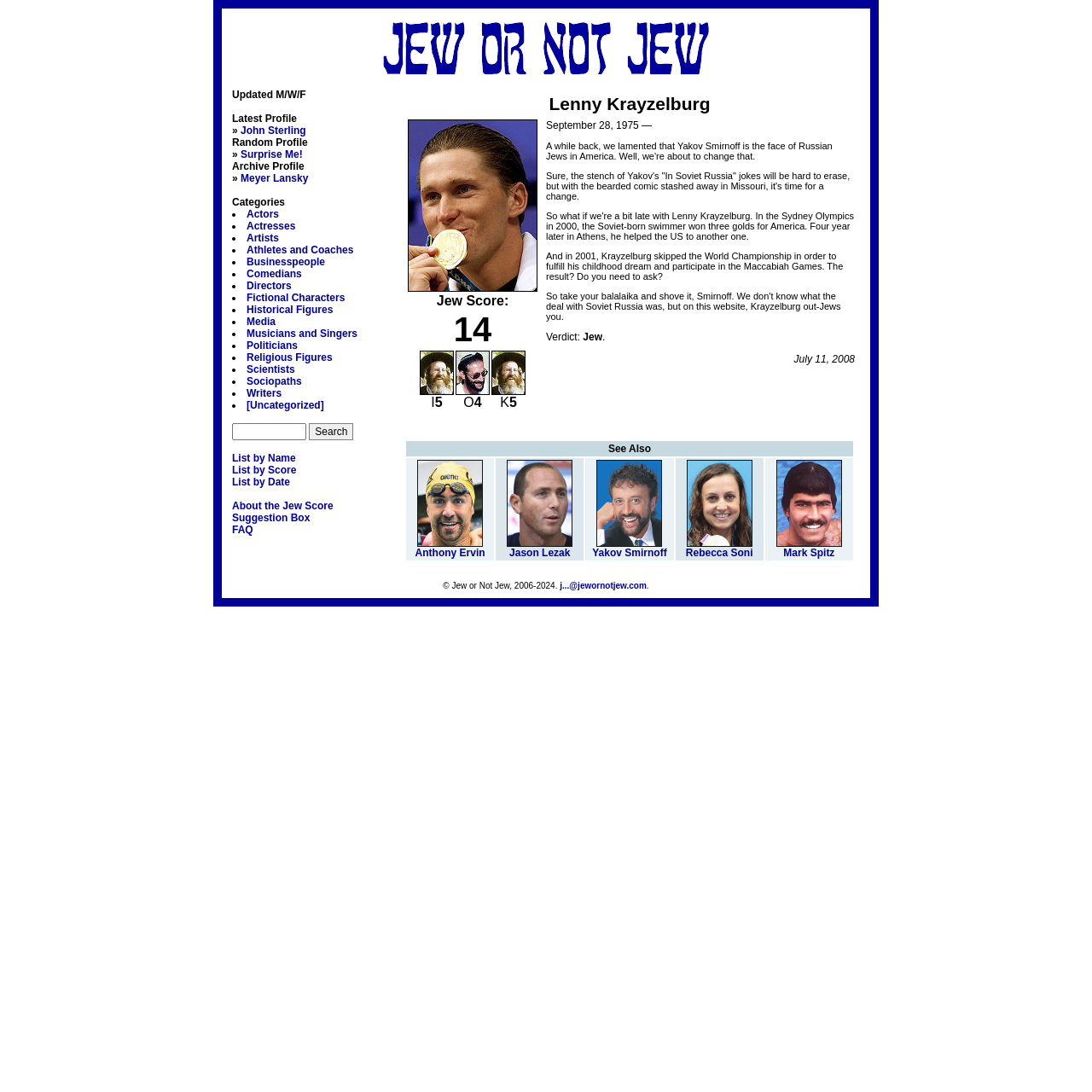Identify the bounding box coordinates of the clickable region to carry out the given instruction: "View Animated Sand effects".

None